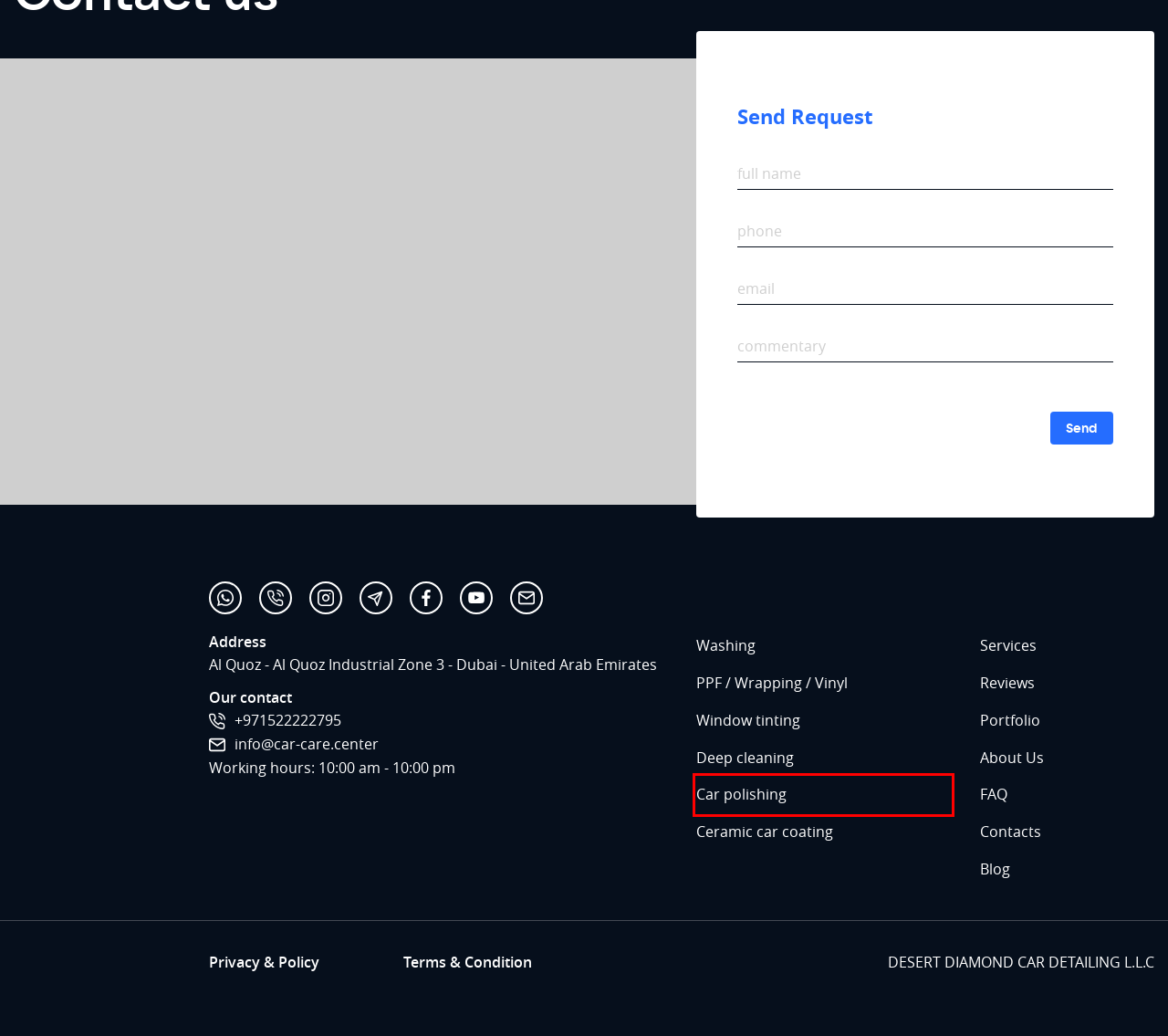Given a screenshot of a webpage with a red bounding box around an element, choose the most appropriate webpage description for the new page displayed after clicking the element within the bounding box. Here are the candidates:
A. Car Body Polishing Service in Dubai - Desert Diamond
B. Car Wrapping in Dubai - Desert Diamond
C. Car Interior Deep Cleaning in Dubai - Desert Diamond
D. Ceramic Car Coating in Dubai - Desert Diamond
E. Terms & Condition - Desert Diamond Dubai
F. Services - Desert Diamond Dubai
G. Car Window Tinting in Dubai - Desert Diamond
H. Blog - Desert Diamond Dubai

A